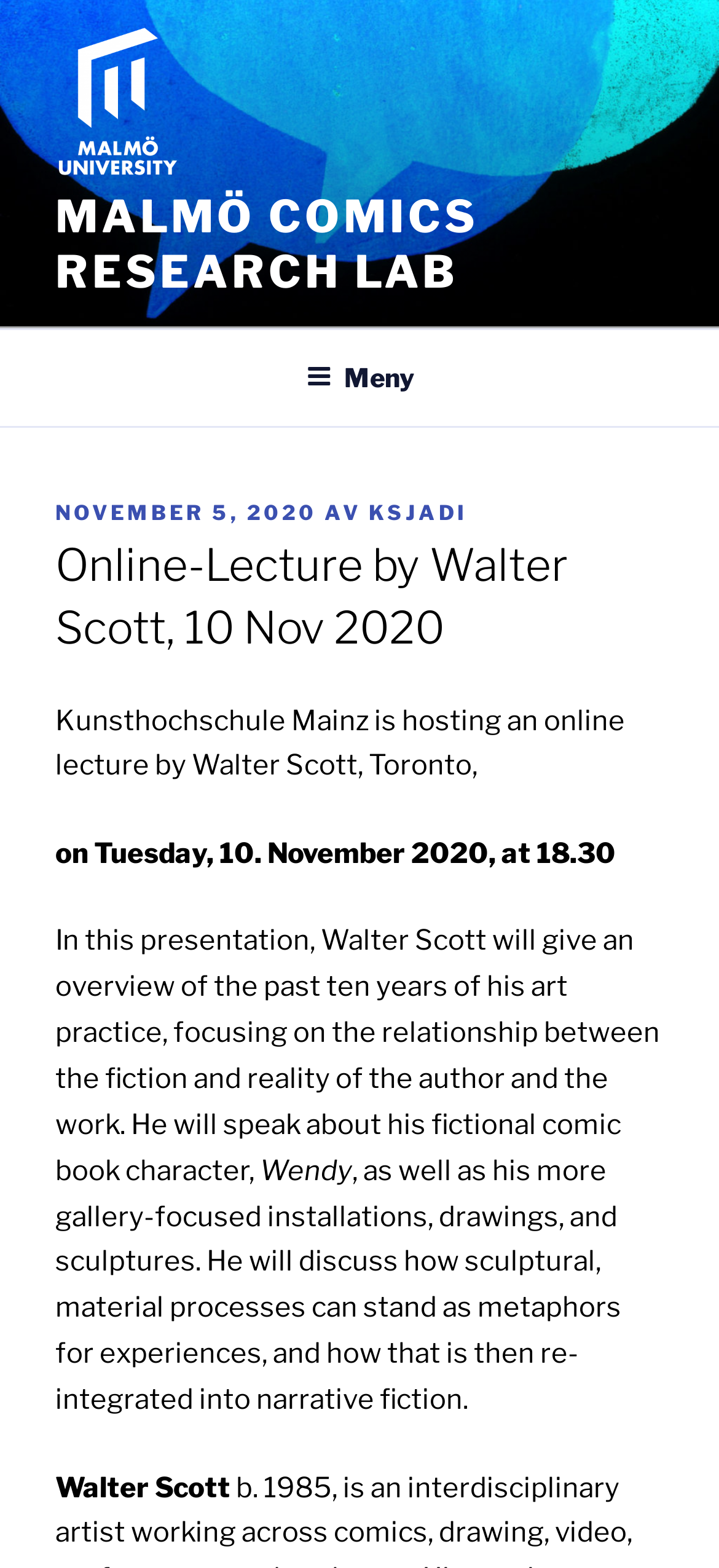What is the name of the institution hosting the online lecture?
From the screenshot, provide a brief answer in one word or phrase.

Kunsthochschule Mainz